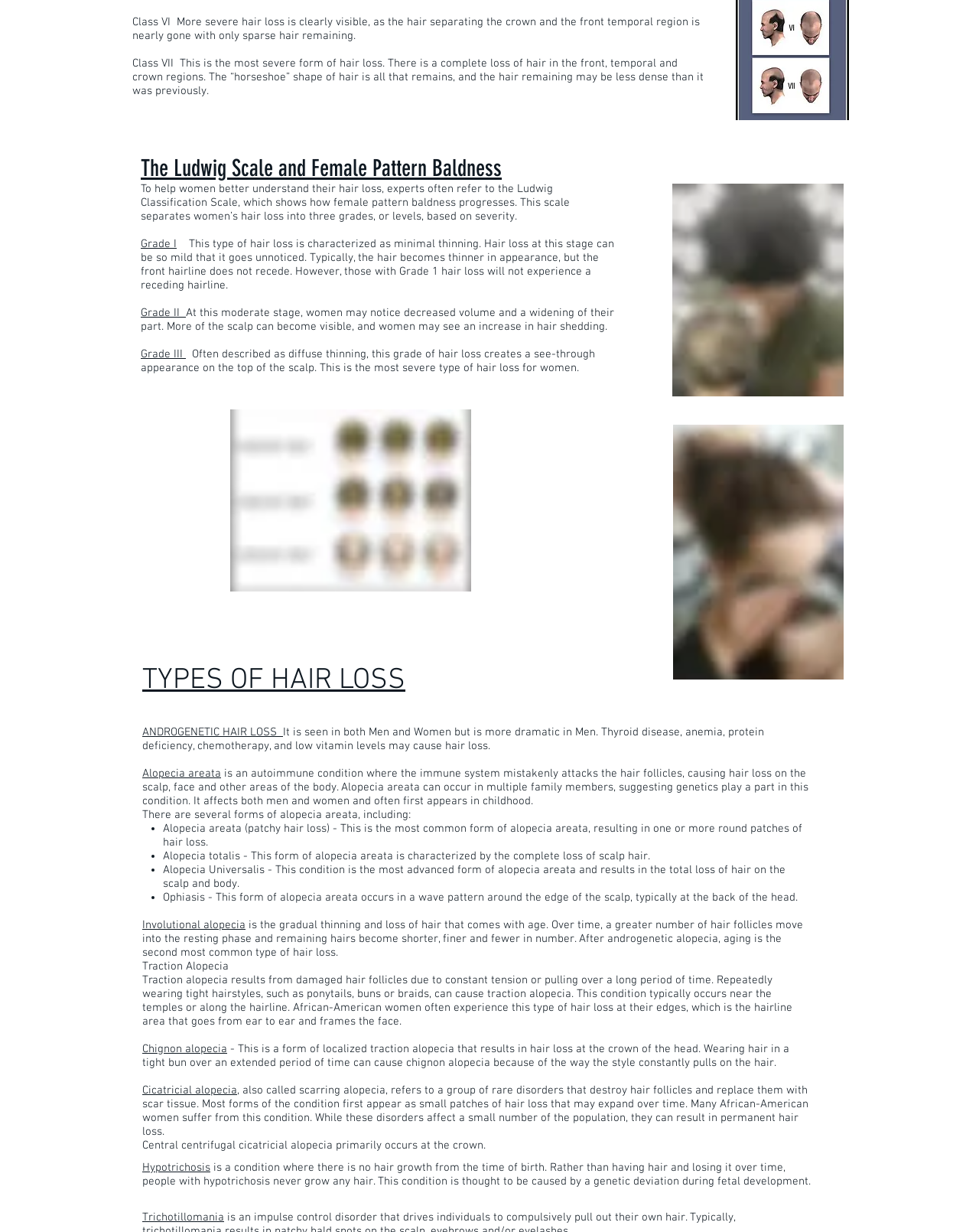What is the name of the condition where the immune system mistakenly attacks the hair follicles?
Provide an in-depth answer to the question, covering all aspects.

Alopecia areata is an autoimmune condition where the immune system mistakenly attacks the hair follicles, causing hair loss on the scalp, face, and other areas of the body. It can occur in multiple family members, suggesting genetics play a part in this condition.